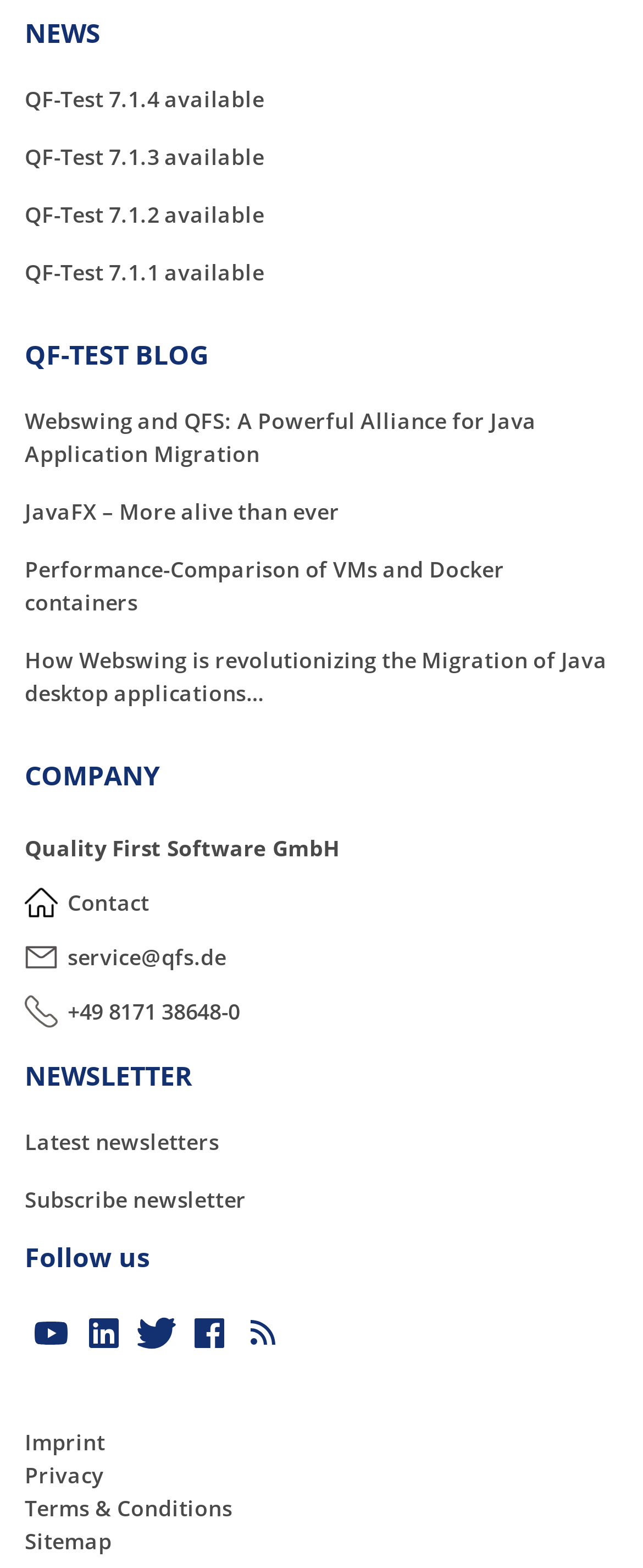Identify the bounding box coordinates for the UI element mentioned here: "Subscribe newsletter". Provide the coordinates as four float values between 0 and 1, i.e., [left, top, right, bottom].

[0.038, 0.754, 0.962, 0.776]